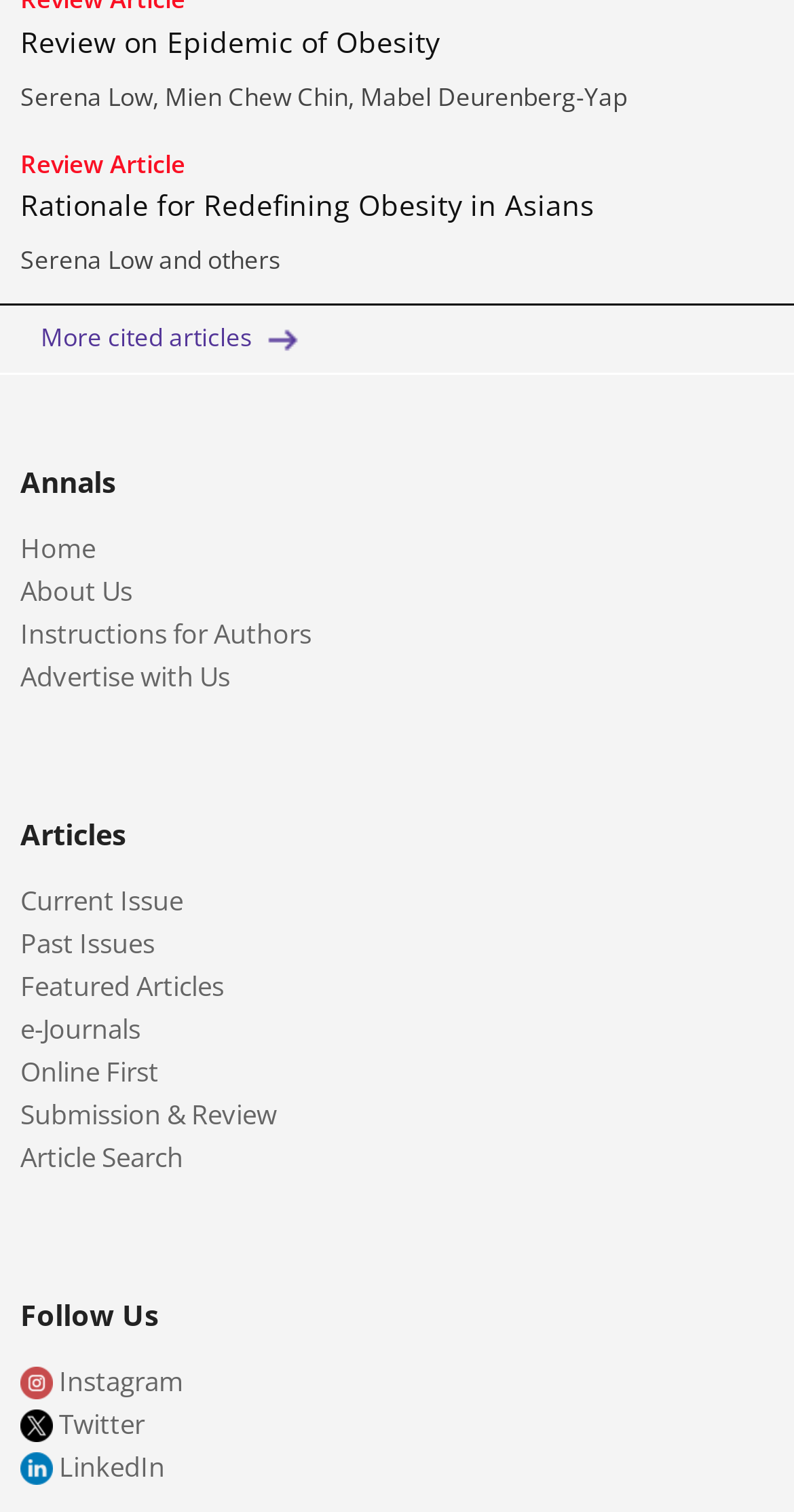For the following element description, predict the bounding box coordinates in the format (top-left x, top-left y, bottom-right x, bottom-right y). All values should be floating point numbers between 0 and 1. Description: About Us

[0.026, 0.378, 0.167, 0.402]